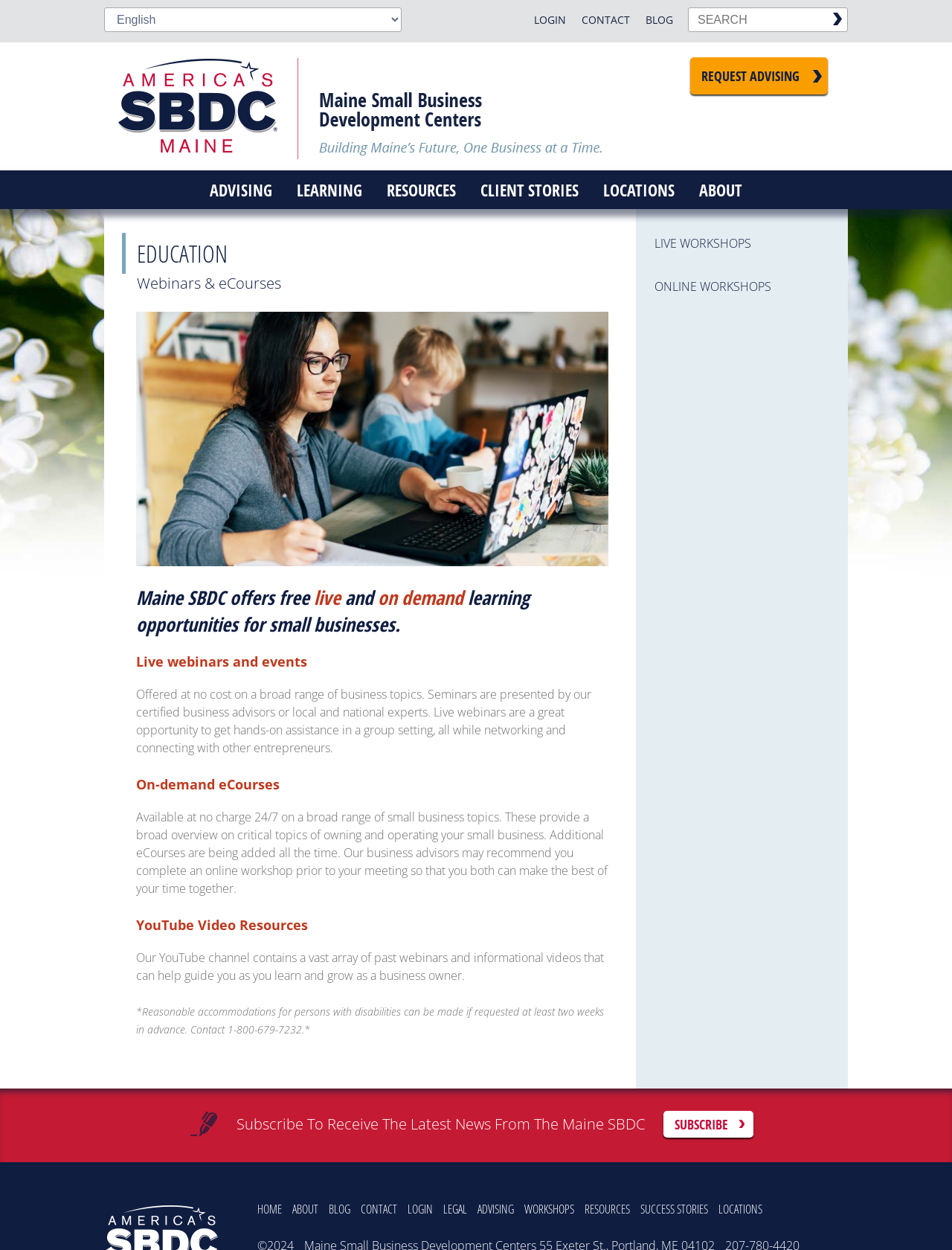Please find the bounding box coordinates of the element that you should click to achieve the following instruction: "Select a language". The coordinates should be presented as four float numbers between 0 and 1: [left, top, right, bottom].

[0.109, 0.006, 0.422, 0.026]